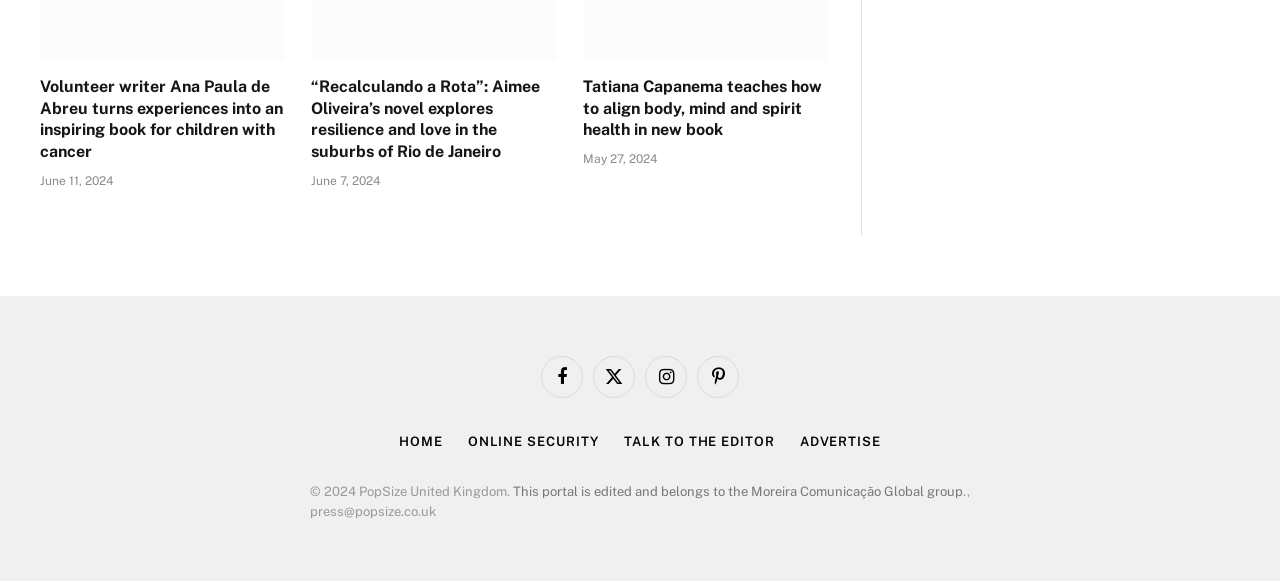Please locate the bounding box coordinates of the element that should be clicked to complete the given instruction: "Go to the home page".

[0.312, 0.747, 0.346, 0.773]